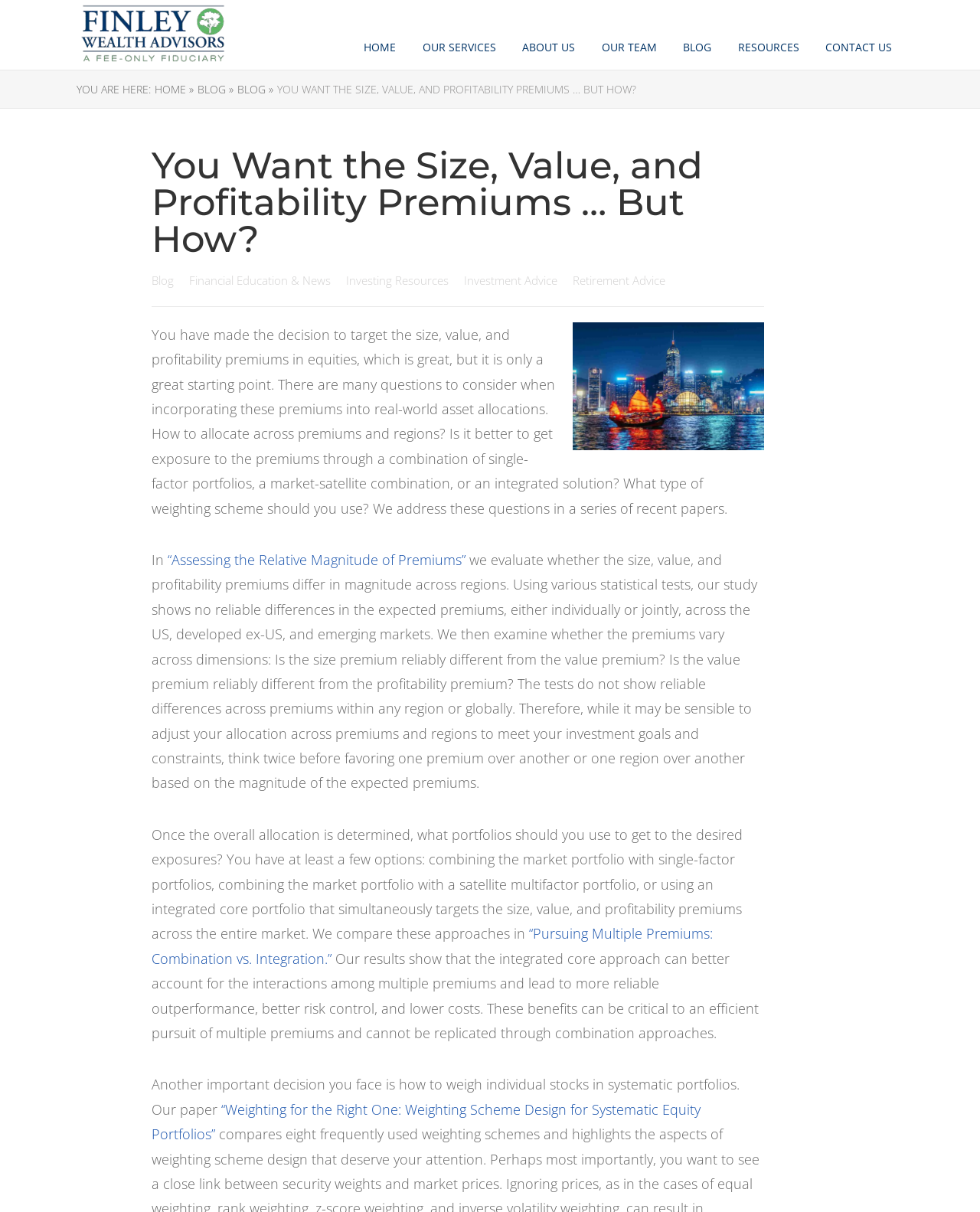Locate the bounding box coordinates of the element's region that should be clicked to carry out the following instruction: "Read the blog post 'Assessing the Relative Magnitude of Premiums'". The coordinates need to be four float numbers between 0 and 1, i.e., [left, top, right, bottom].

[0.171, 0.454, 0.475, 0.469]